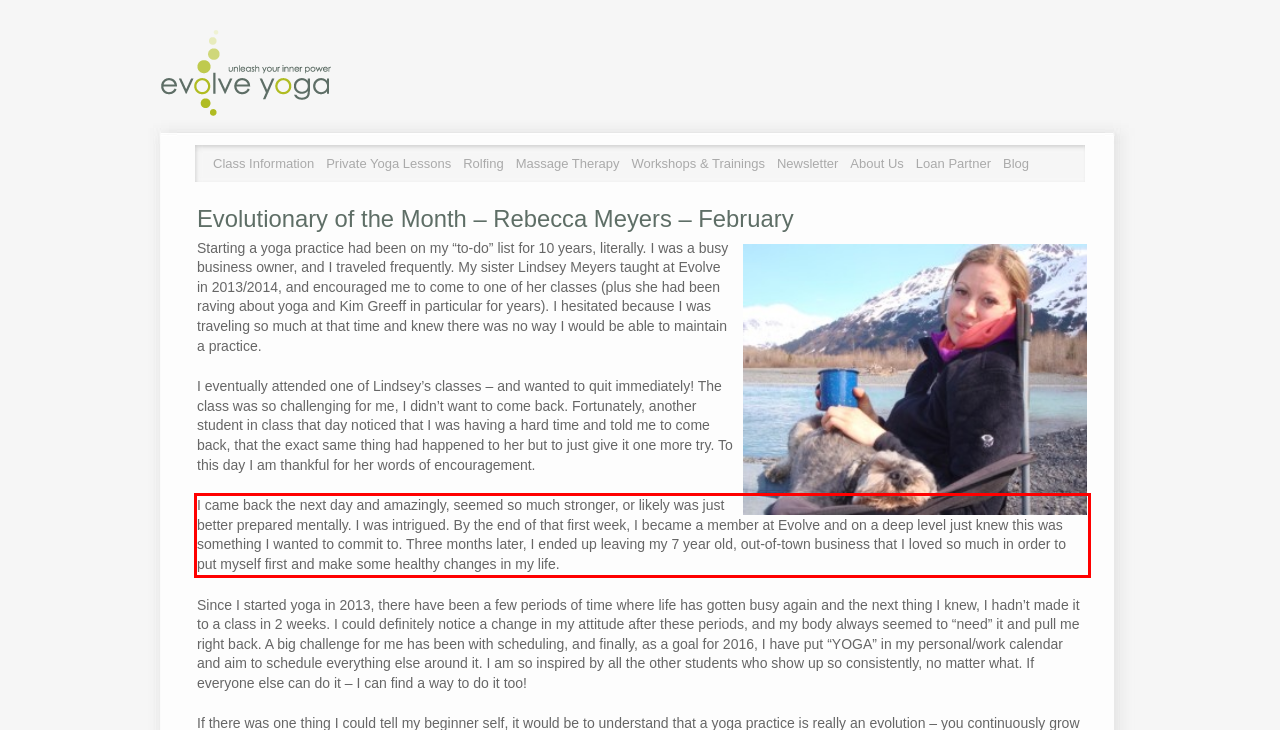Please extract the text content within the red bounding box on the webpage screenshot using OCR.

I came back the next day and amazingly, seemed so much stronger, or likely was just better prepared mentally. I was intrigued. By the end of that first week, I became a member at Evolve and on a deep level just knew this was something I wanted to commit to. Three months later, I ended up leaving my 7 year old, out-of-town business that I loved so much in order to put myself first and make some healthy changes in my life.